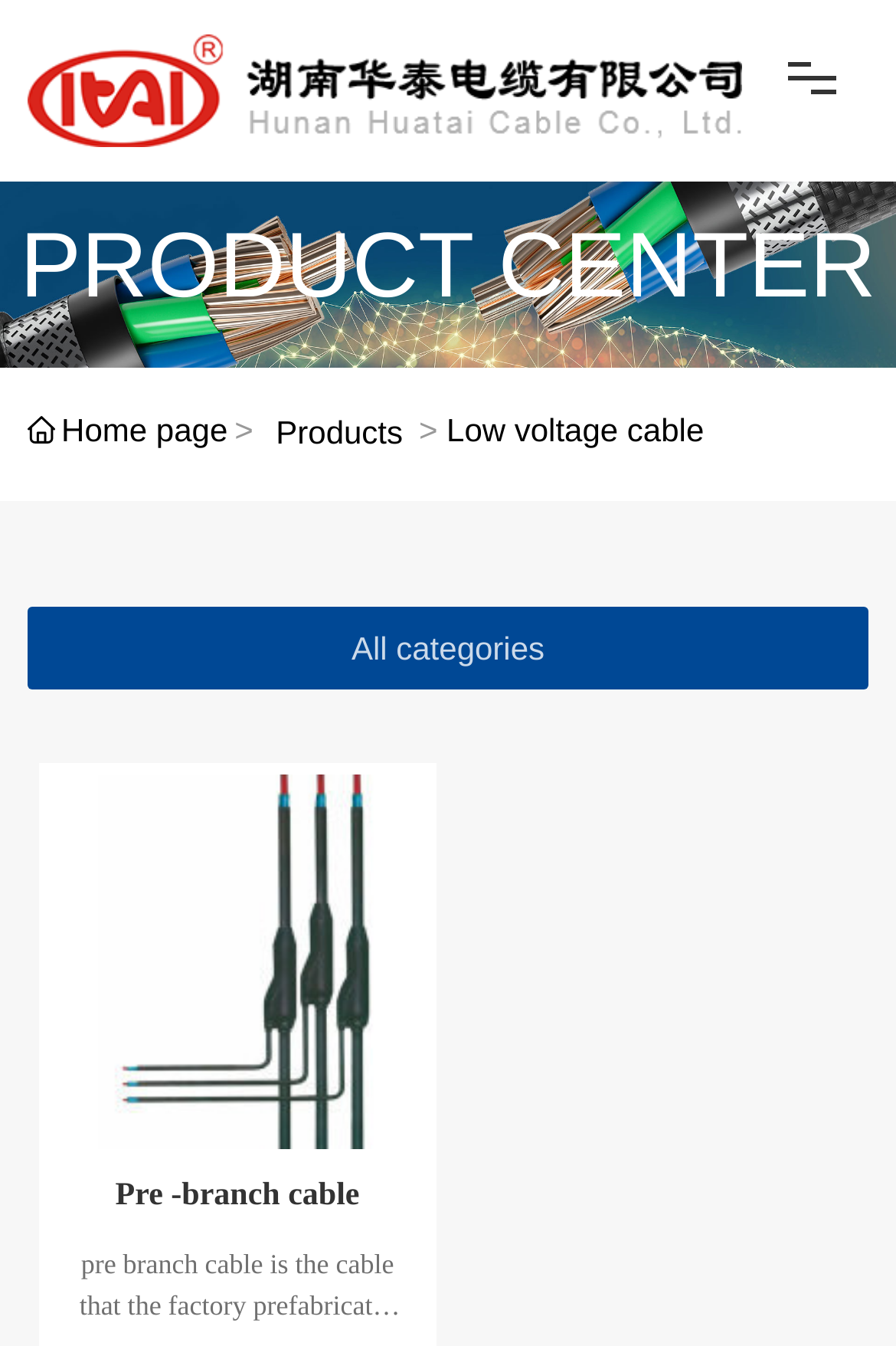Give the bounding box coordinates for this UI element: "Pre -branch cable". The coordinates should be four float numbers between 0 and 1, arranged as [left, top, right, bottom].

[0.129, 0.876, 0.401, 0.902]